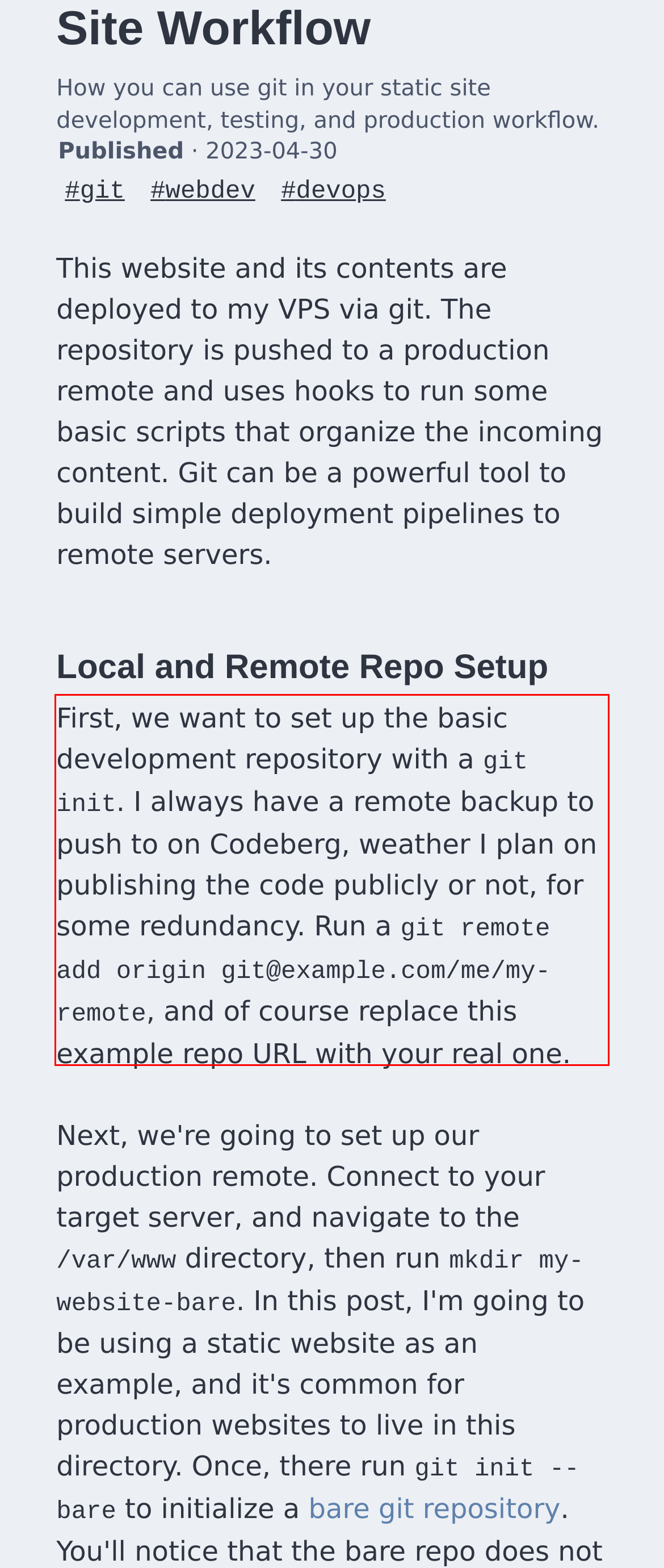From the given screenshot of a webpage, identify the red bounding box and extract the text content within it.

First, we want to set up the basic development repository with a git init. I always have a remote backup to push to on Codeberg, weather I plan on publishing the code publicly or not, for some redundancy. Run a git remote add origin git@example.com/me/my-remote, and of course replace this example repo URL with your real one.